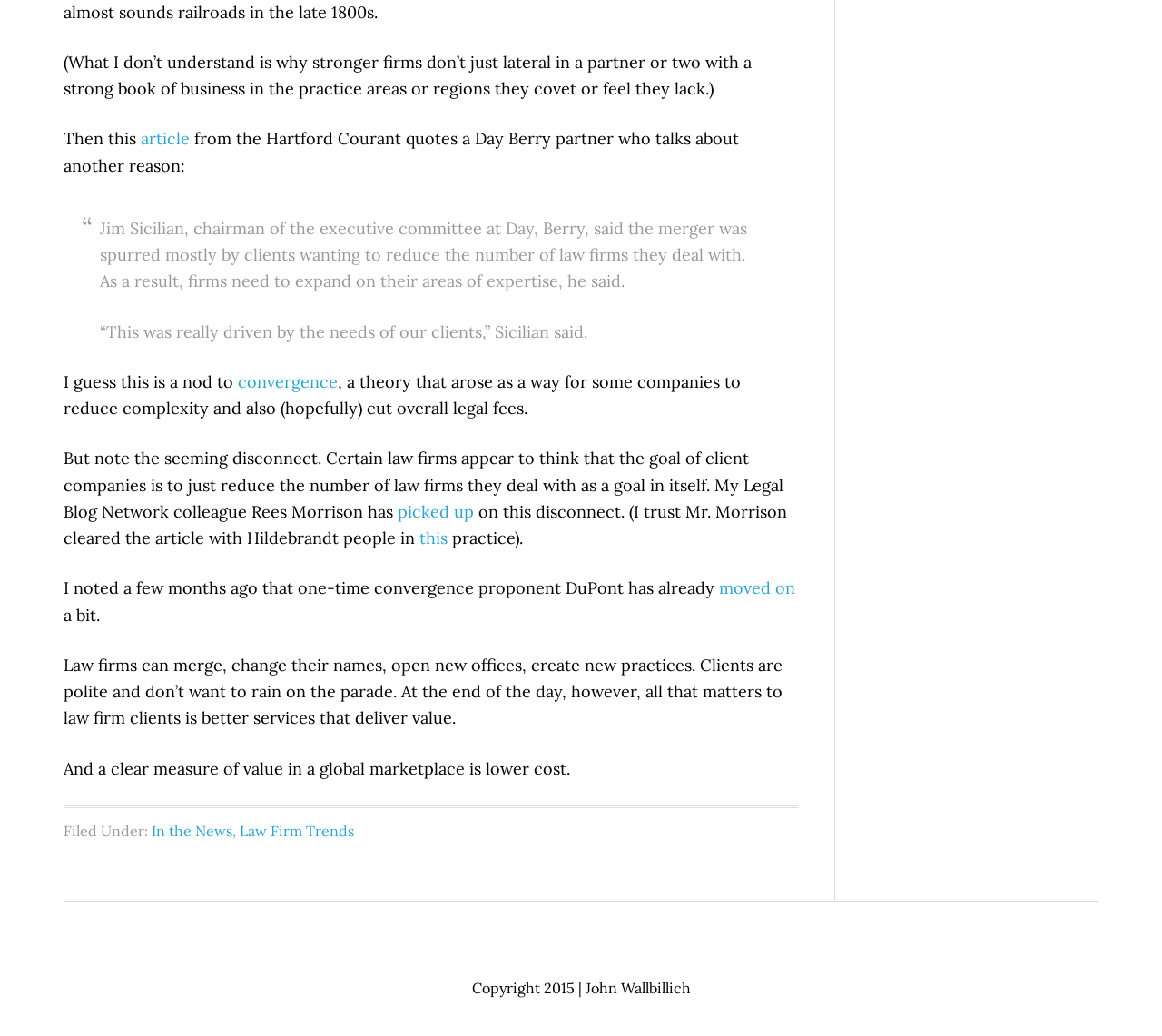Please find the bounding box coordinates in the format (top-left x, top-left y, bottom-right x, bottom-right y) for the given element description. Ensure the coordinates are floating point numbers between 0 and 1. Description: this

[0.361, 0.509, 0.385, 0.529]